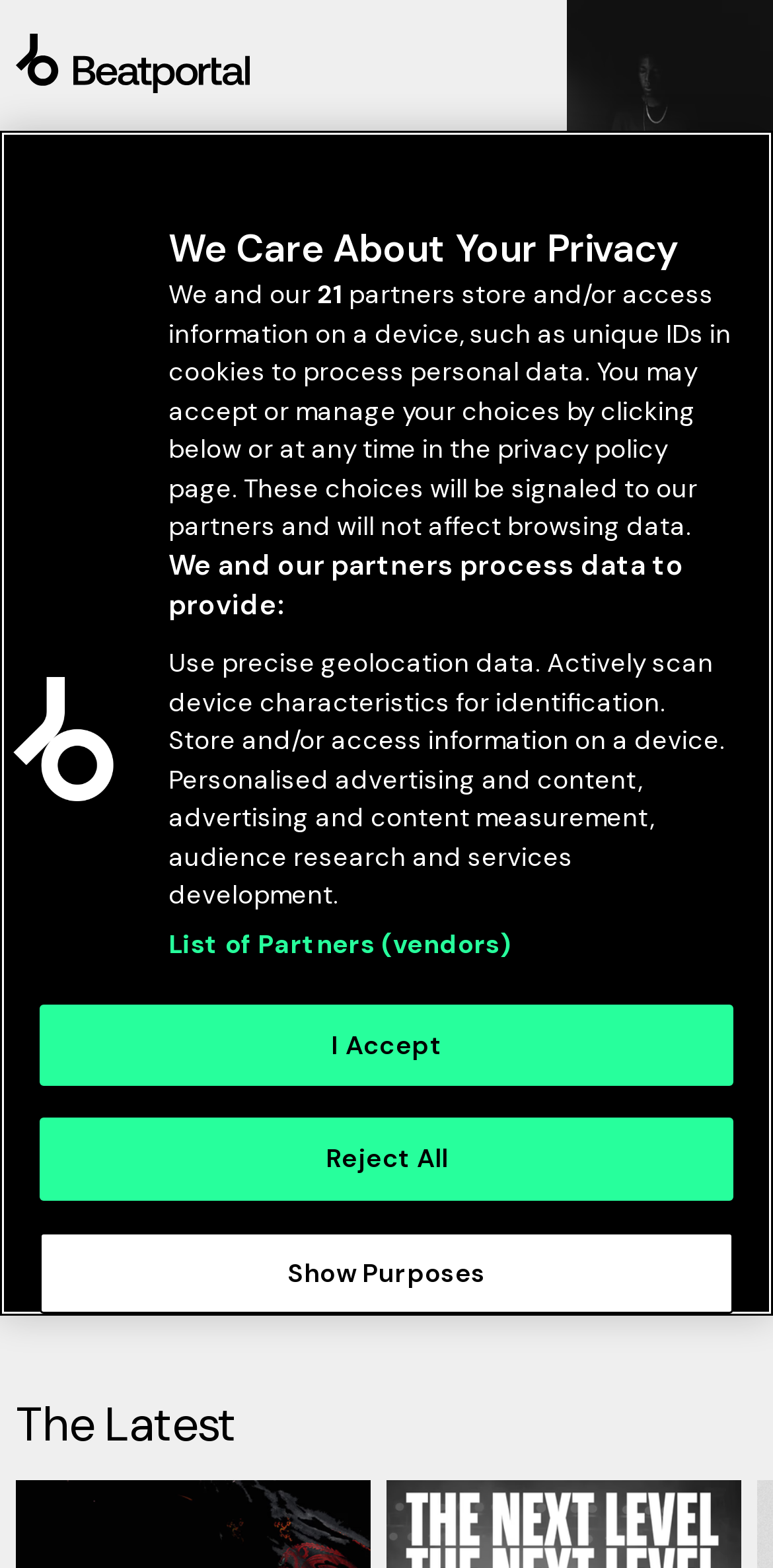Identify and provide the title of the webpage.

A platform for and by music creators